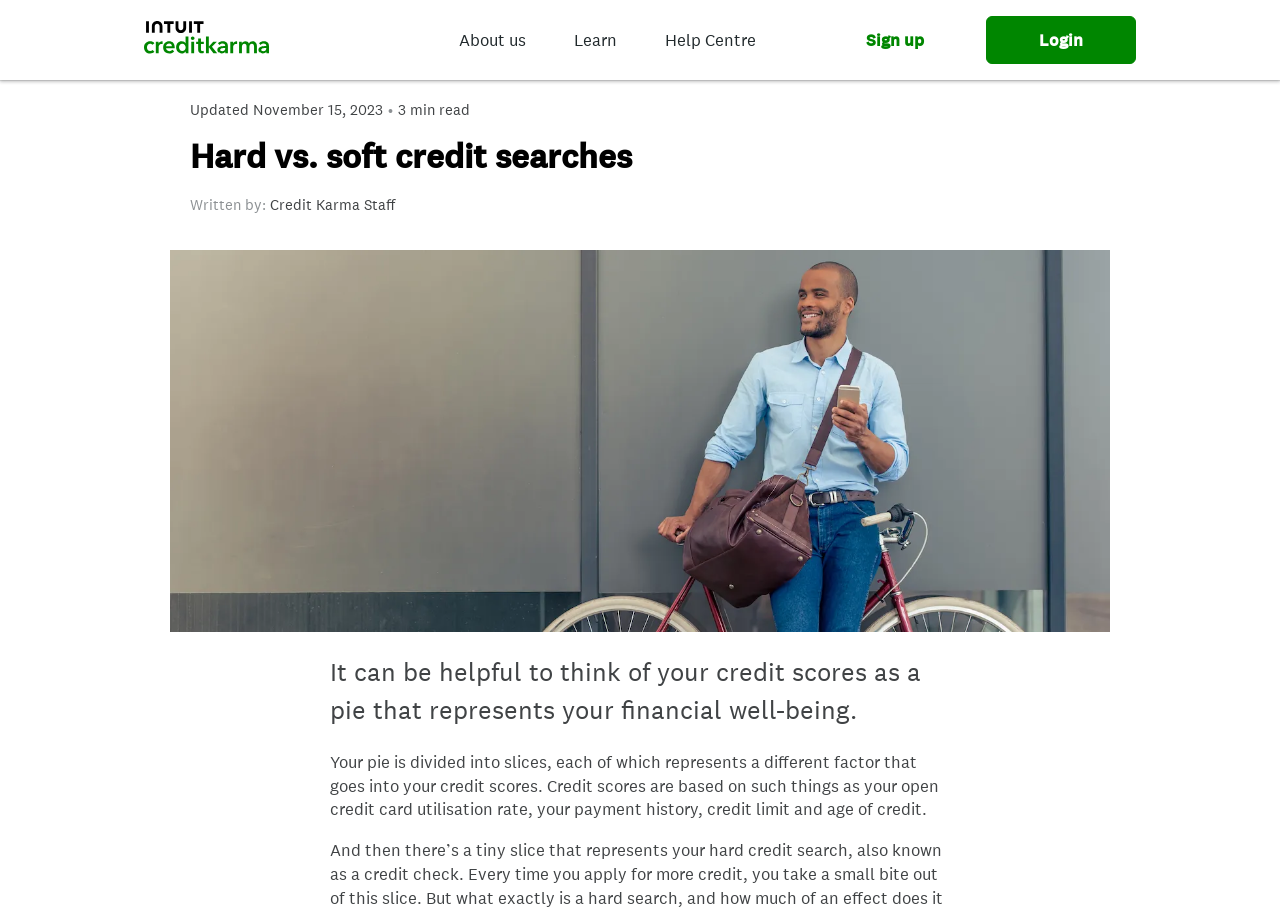Provide the bounding box coordinates for the UI element that is described as: "Login".

[0.77, 0.018, 0.888, 0.07]